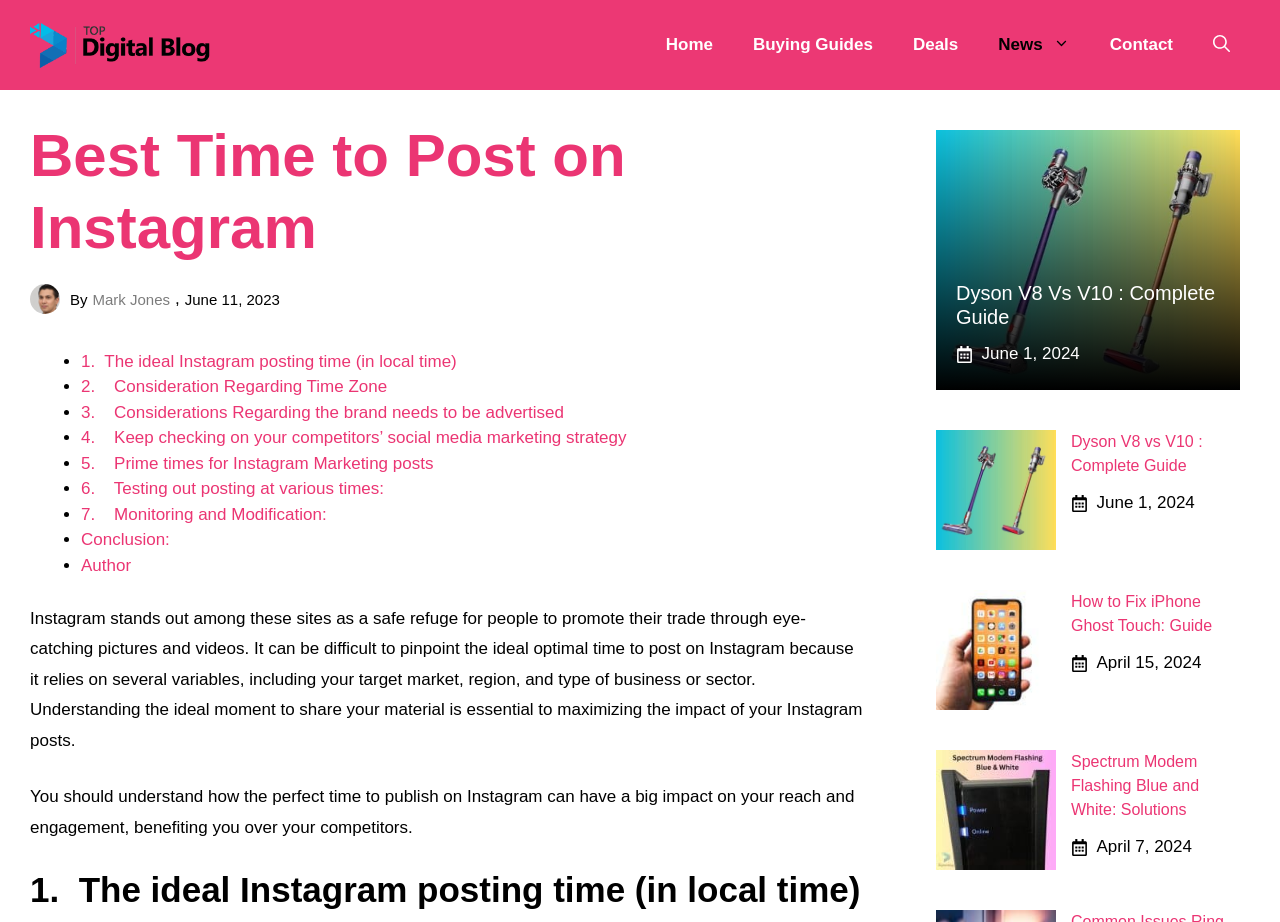Please identify the bounding box coordinates of the clickable element to fulfill the following instruction: "View the post about 'Spectrum Modem Flashing Blue and White: Solutions'". The coordinates should be four float numbers between 0 and 1, i.e., [left, top, right, bottom].

[0.837, 0.813, 0.969, 0.892]